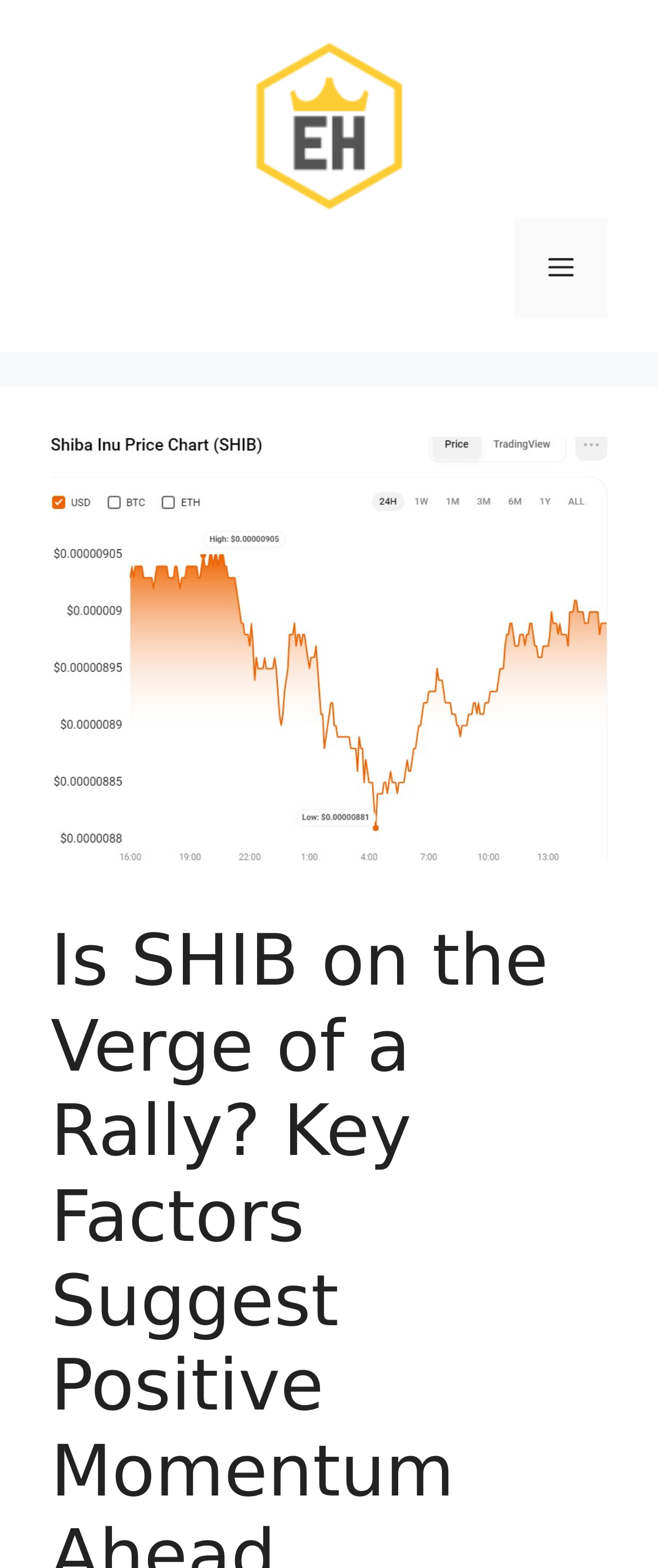Can you extract the primary headline text from the webpage?

Is SHIB on the Verge of a Rally? Key Factors Suggest Positive Momentum Ahead